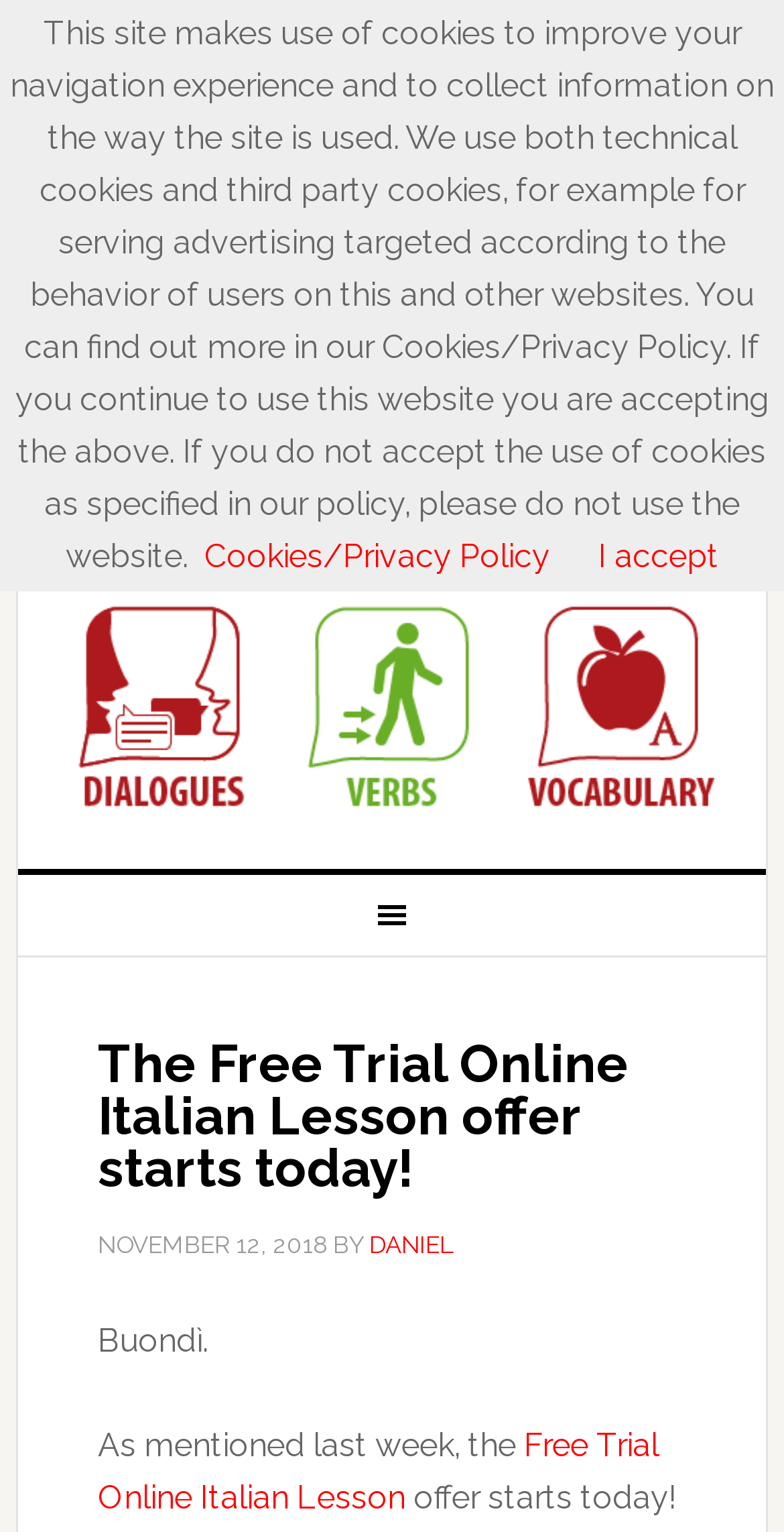Please give a succinct answer to the question in one word or phrase:
Who wrote the article?

DANIEL